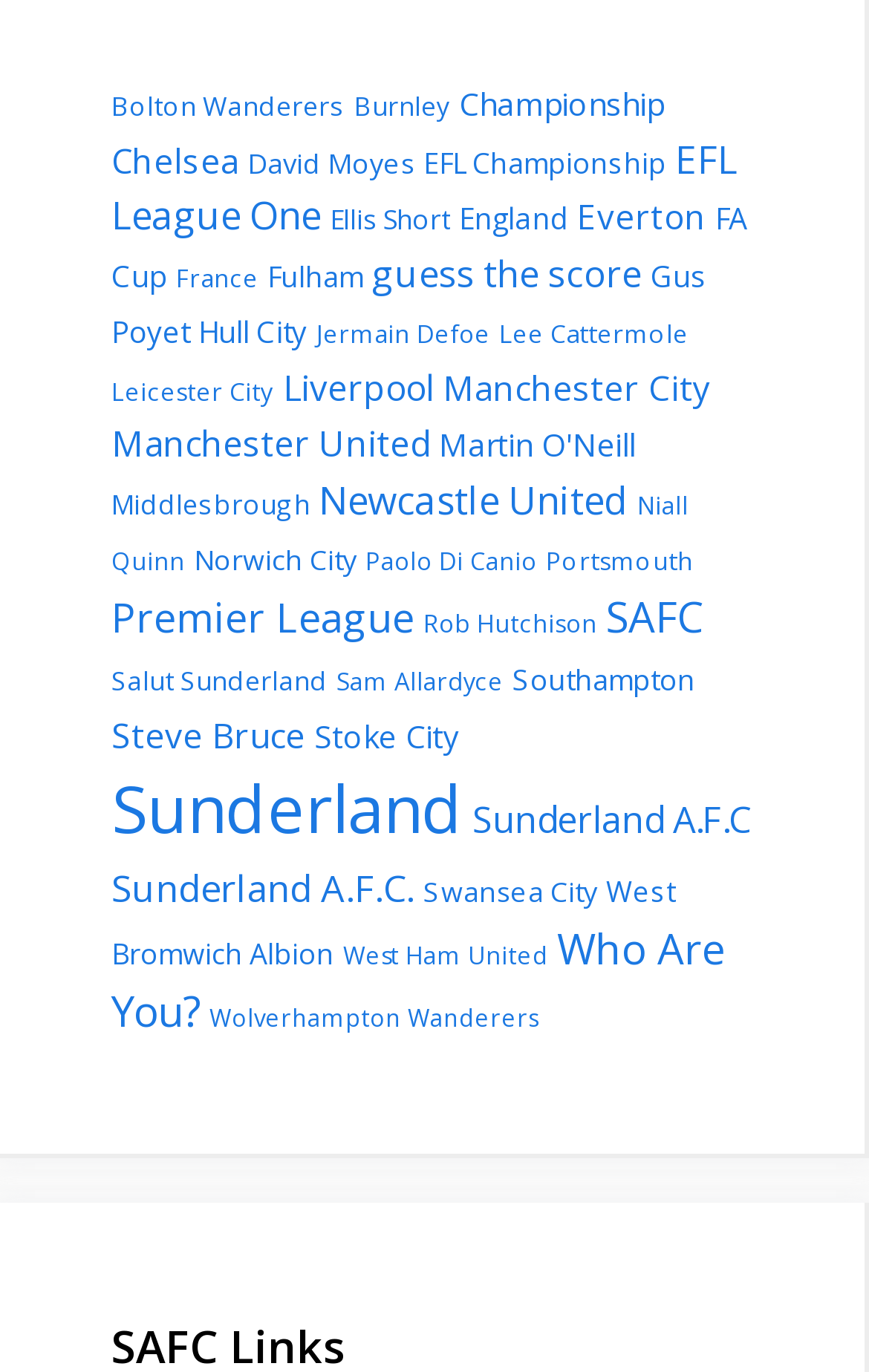Use one word or a short phrase to answer the question provided: 
How many items are related to England?

118